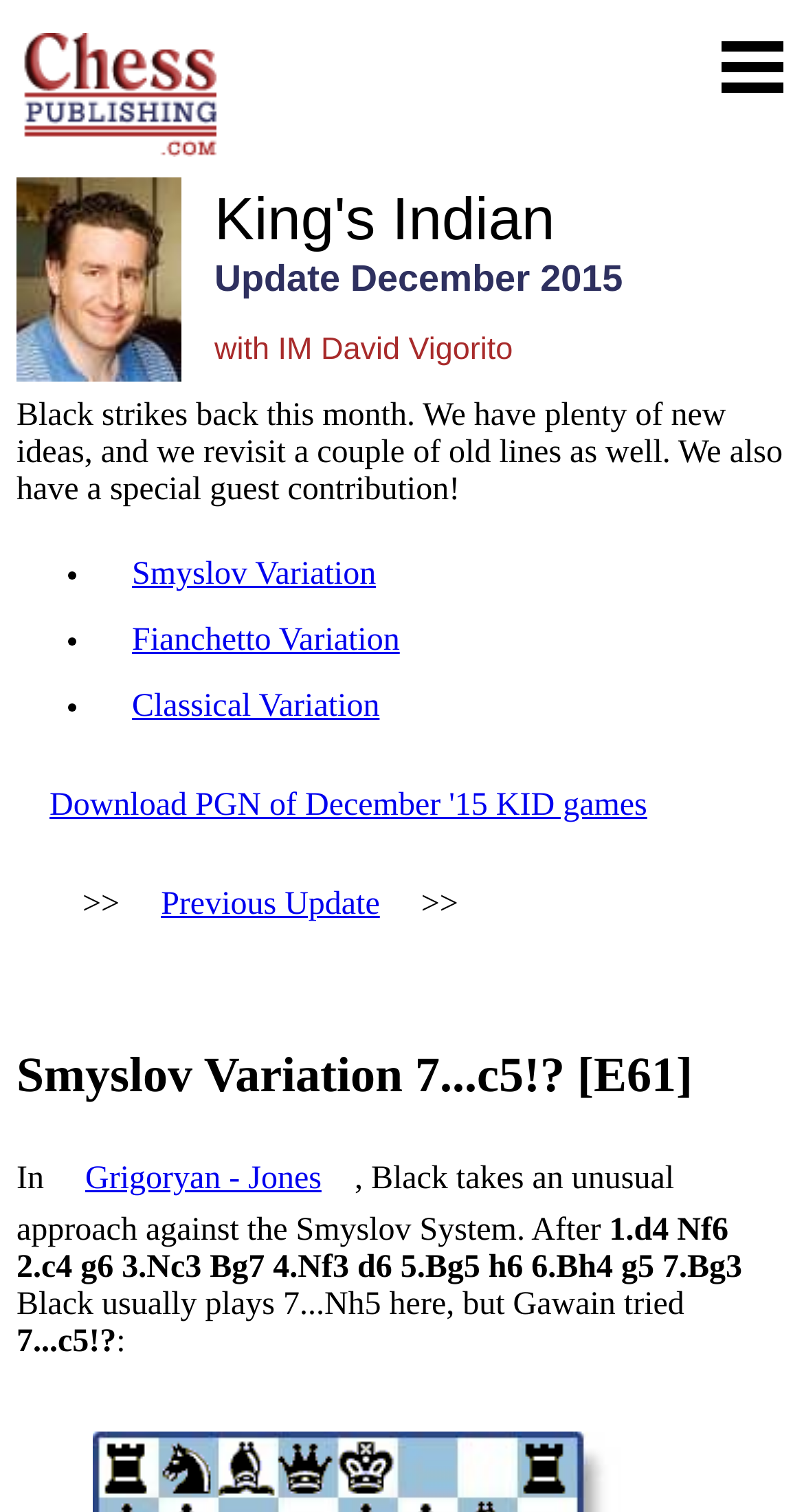Determine the bounding box coordinates for the area that should be clicked to carry out the following instruction: "Visit Chess Publishing.com".

[0.021, 0.086, 0.269, 0.109]